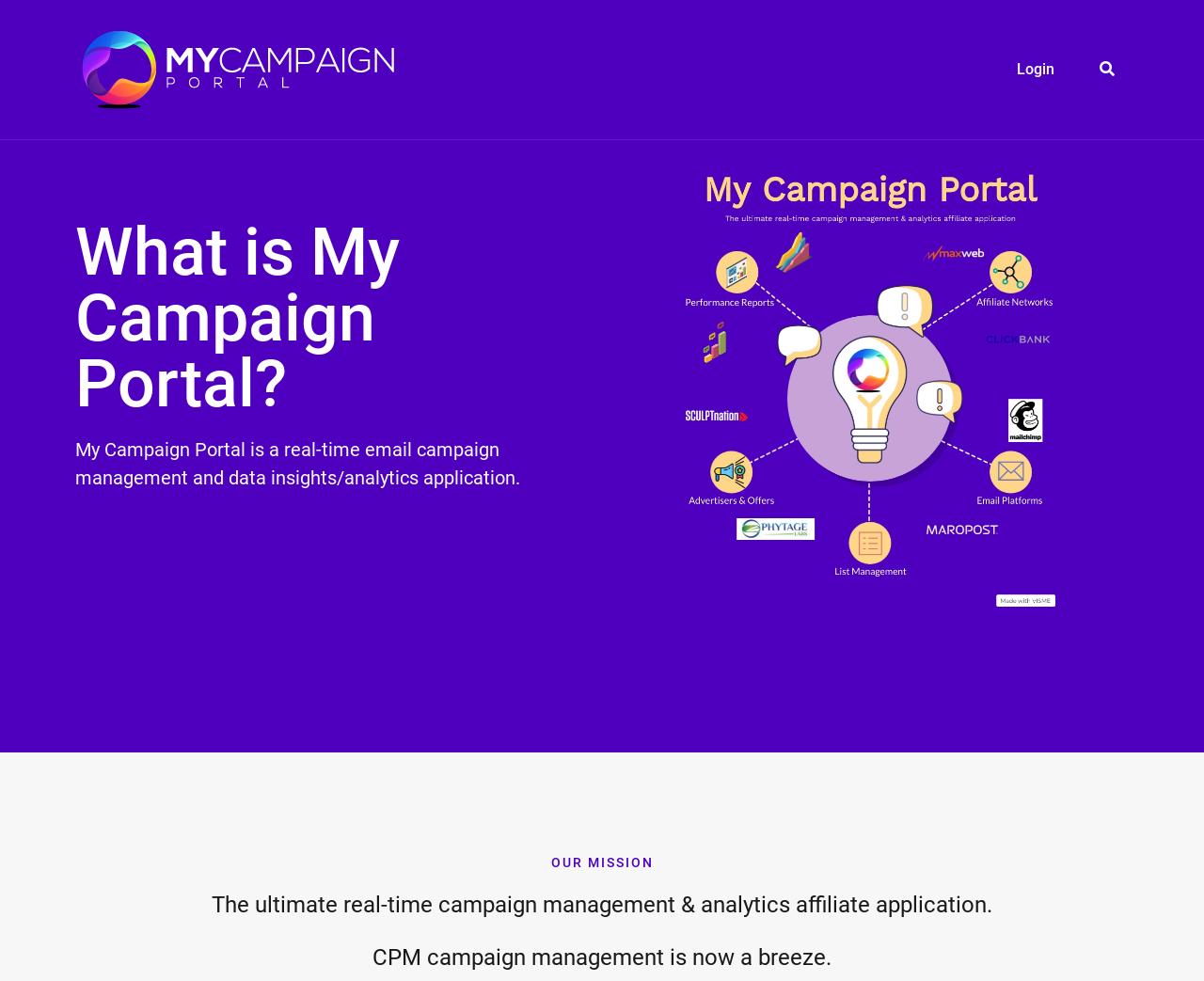Find the UI element described as: "Login" and predict its bounding box coordinates. Ensure the coordinates are four float numbers between 0 and 1, [left, top, right, bottom].

[0.845, 0.059, 0.876, 0.082]